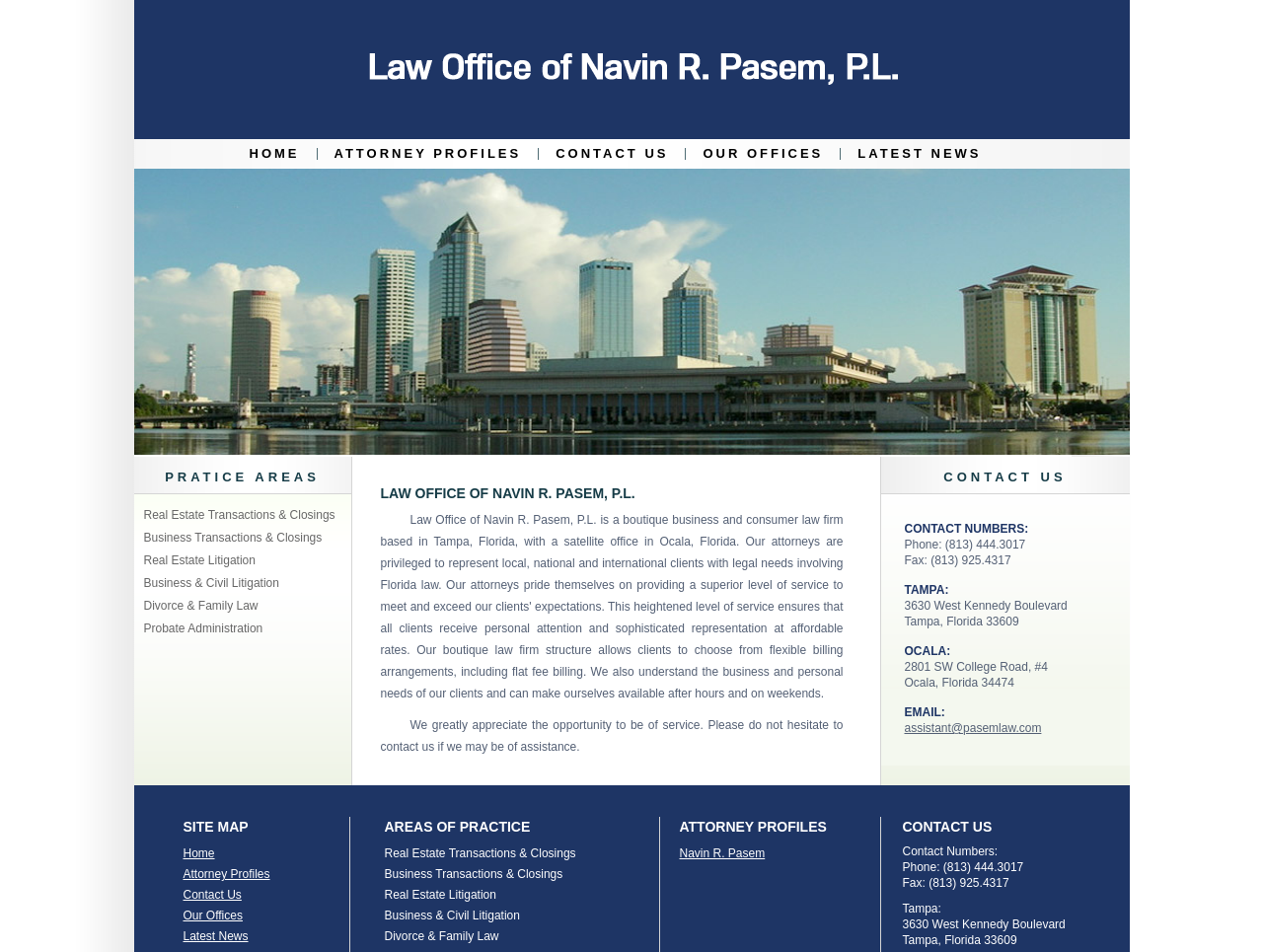Provide a thorough and detailed response to the question by examining the image: 
Who is the attorney profiled on the webpage?

The attorney profiled on the webpage is Navin R. Pasem, whose name is mentioned in the top-left corner of the webpage and in the 'ATTORNEY PROFILES' section. The webpage appears to be the official website of Navin R. Pasem's law office.